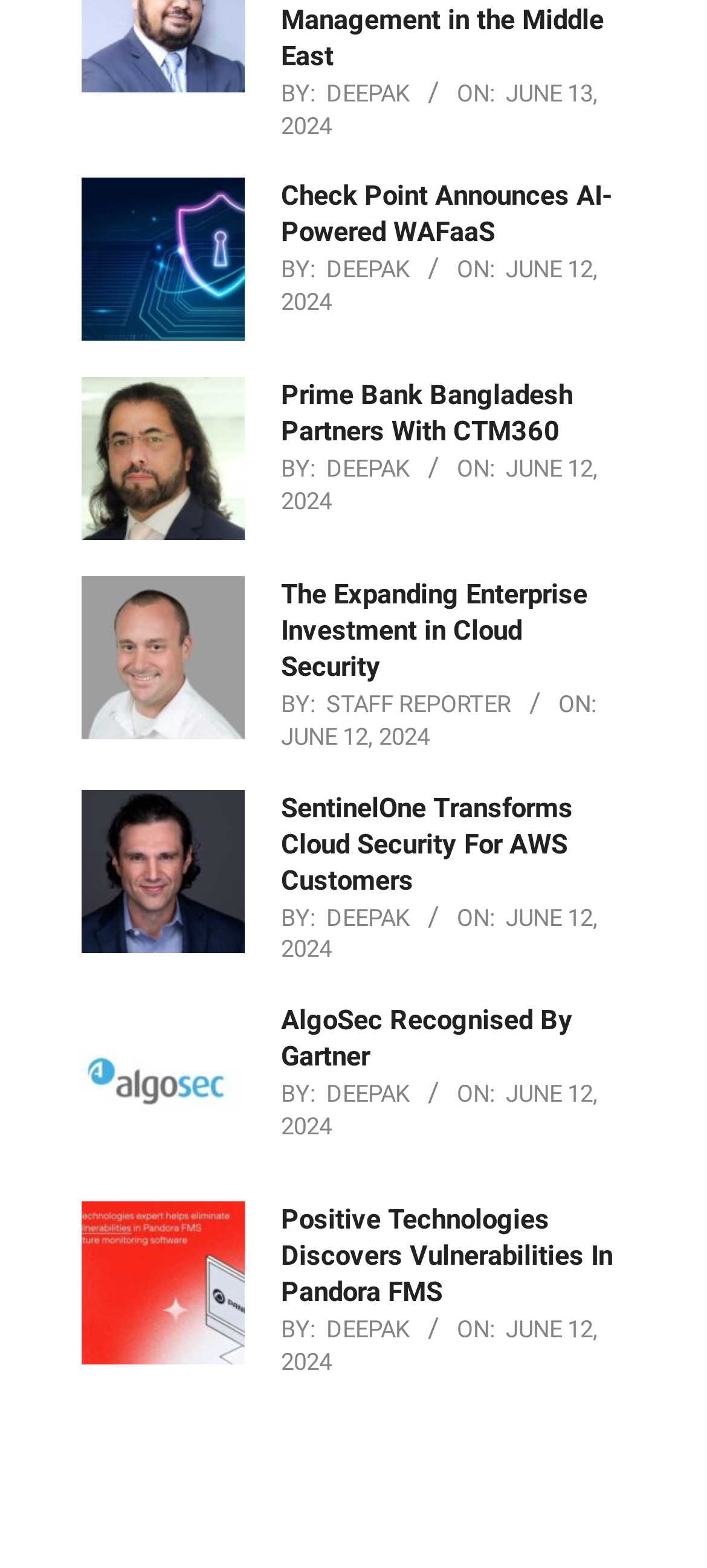Respond to the following question with a brief word or phrase:
What is the title of the third article on the webpage?

The Expanding Enterprise Investment in Cloud Security